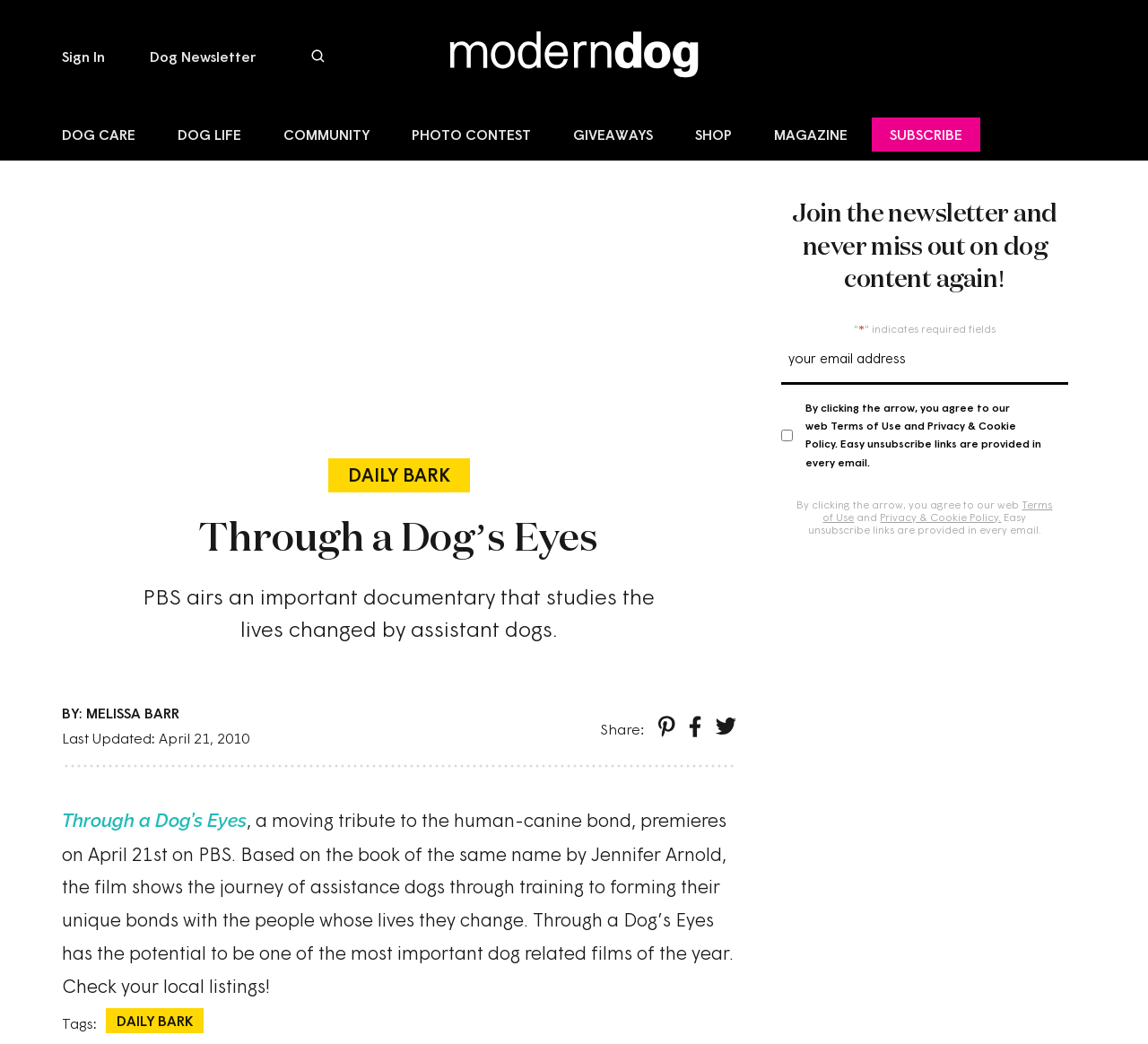What is the name of the book on which the documentary is based?
Provide a detailed answer to the question, using the image to inform your response.

I found the answer by looking at the text 'Based on the book of the same name by Jennifer Arnold' which is mentioned in the description of the documentary.